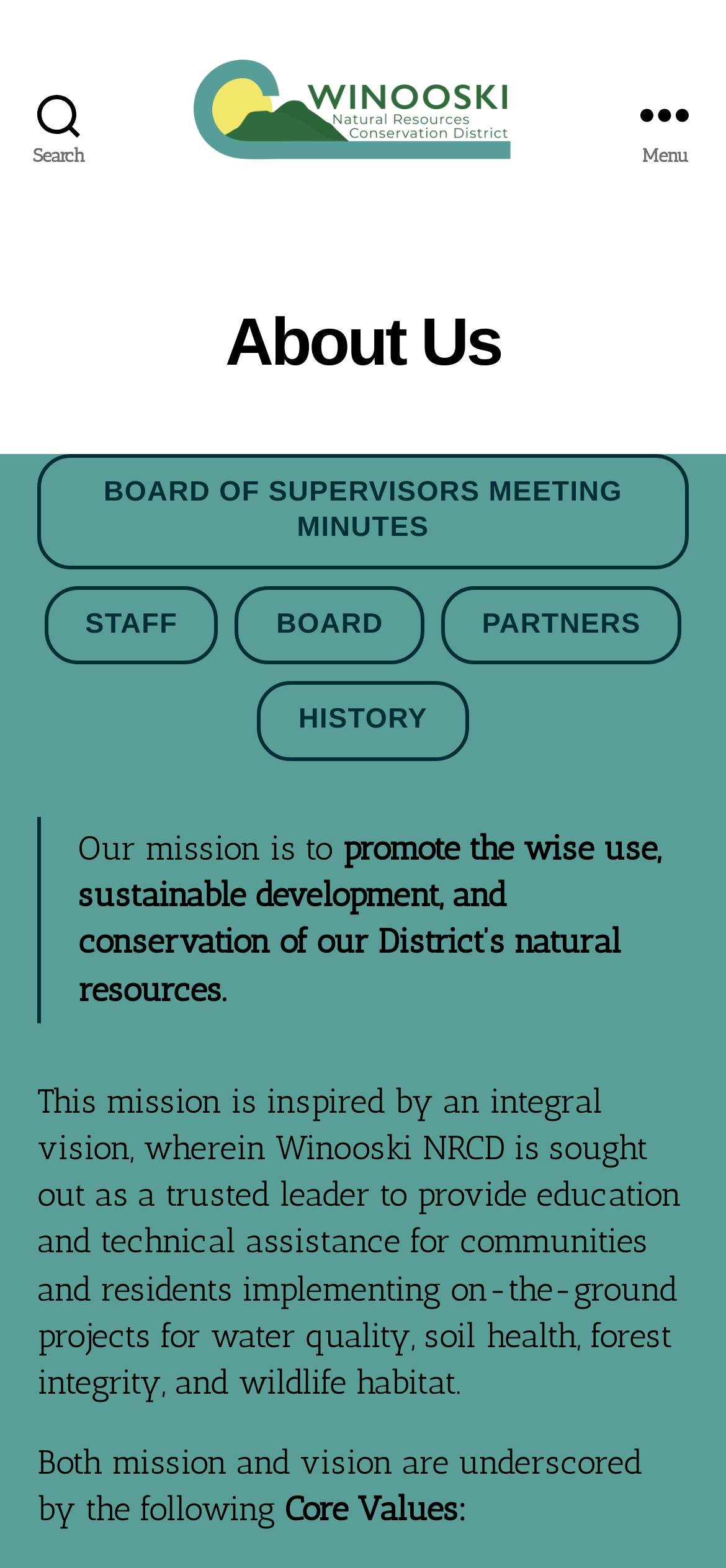Extract the bounding box coordinates for the described element: "Board of supervisors meeting minutes". The coordinates should be represented as four float numbers between 0 and 1: [left, top, right, bottom].

[0.051, 0.29, 0.949, 0.363]